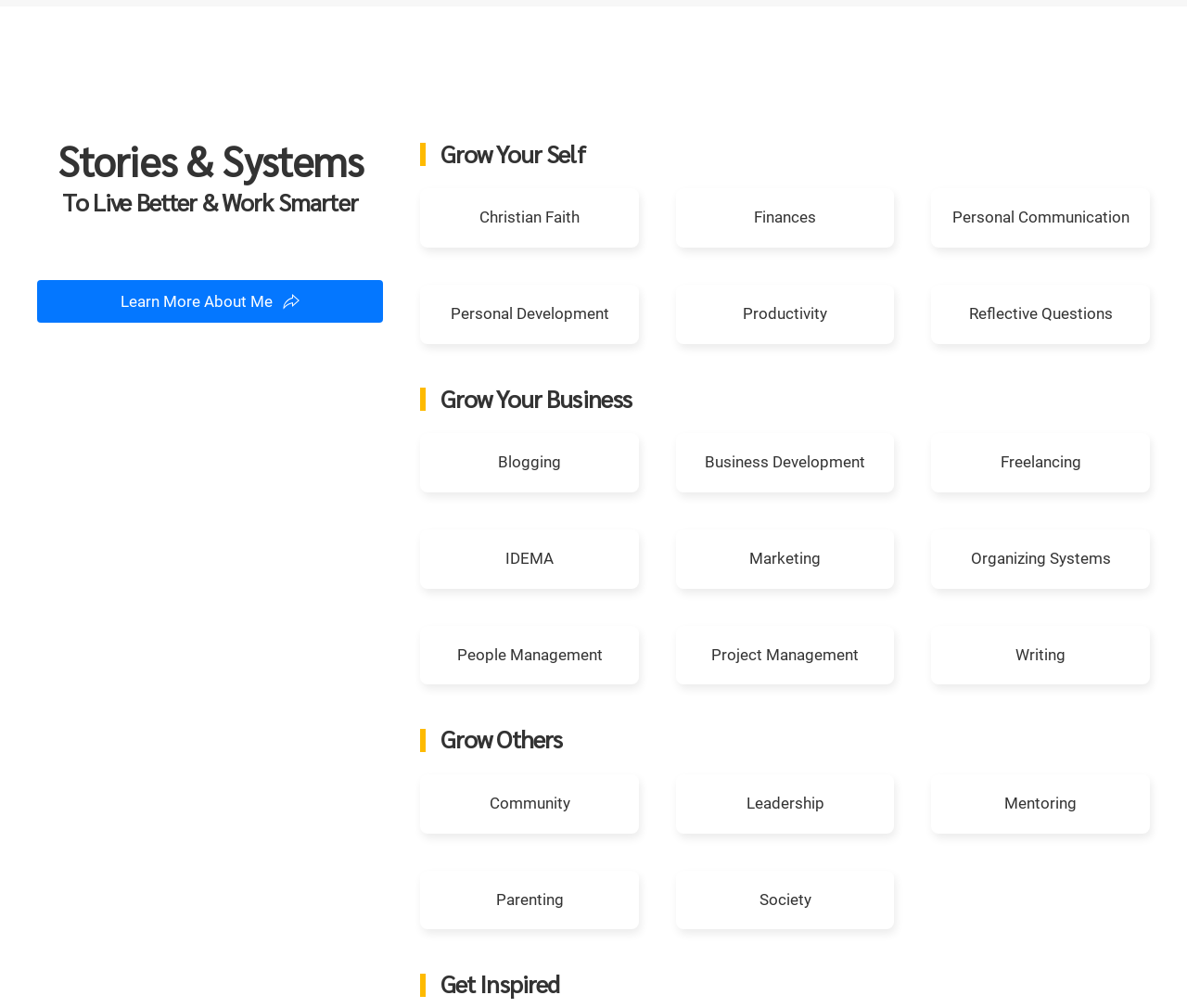Provide the bounding box for the UI element matching this description: "Learn More About Me".

[0.031, 0.278, 0.323, 0.32]